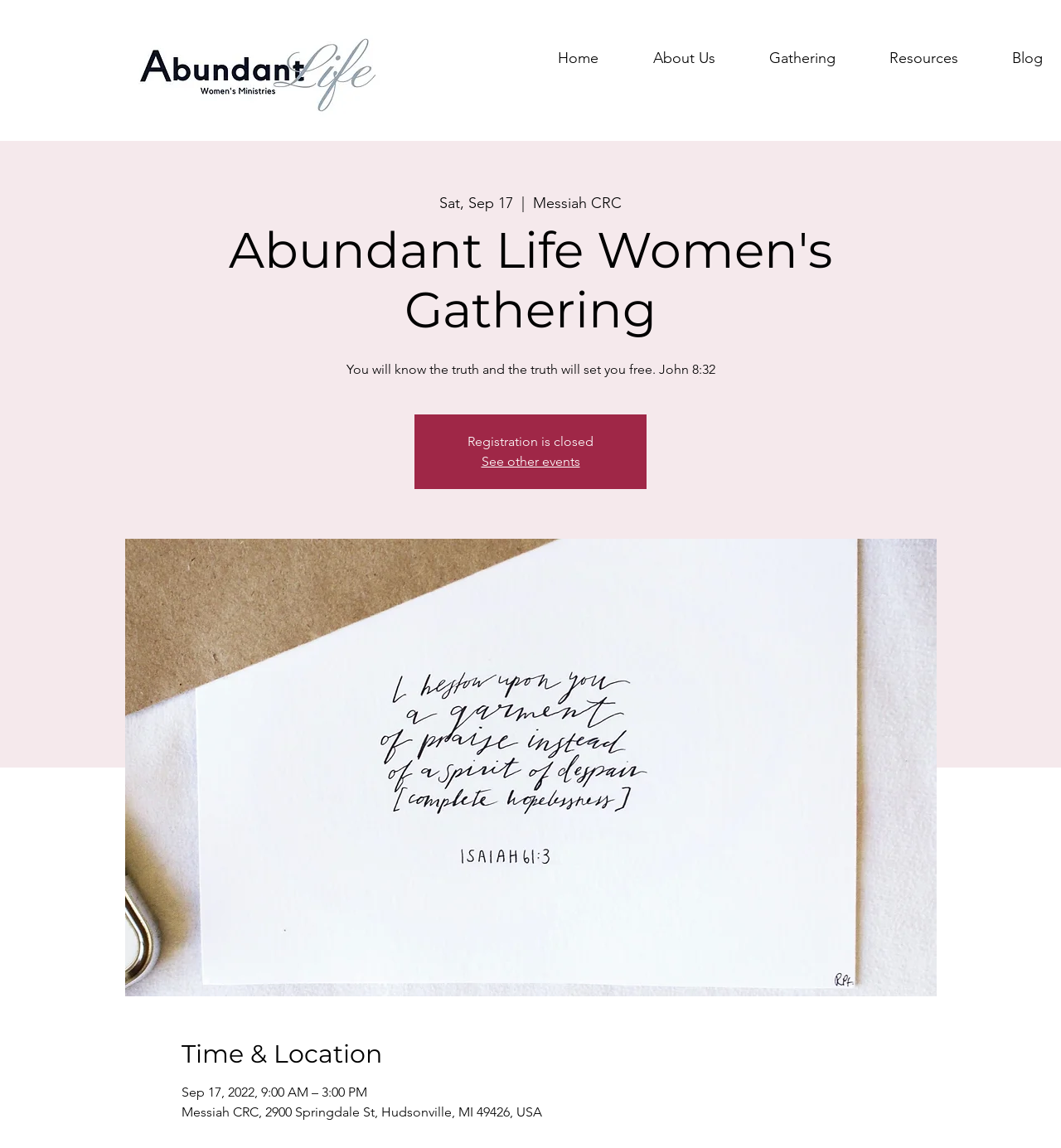Locate the UI element that matches the description Home in the webpage screenshot. Return the bounding box coordinates in the format (top-left x, top-left y, bottom-right x, bottom-right y), with values ranging from 0 to 1.

[0.5, 0.03, 0.59, 0.059]